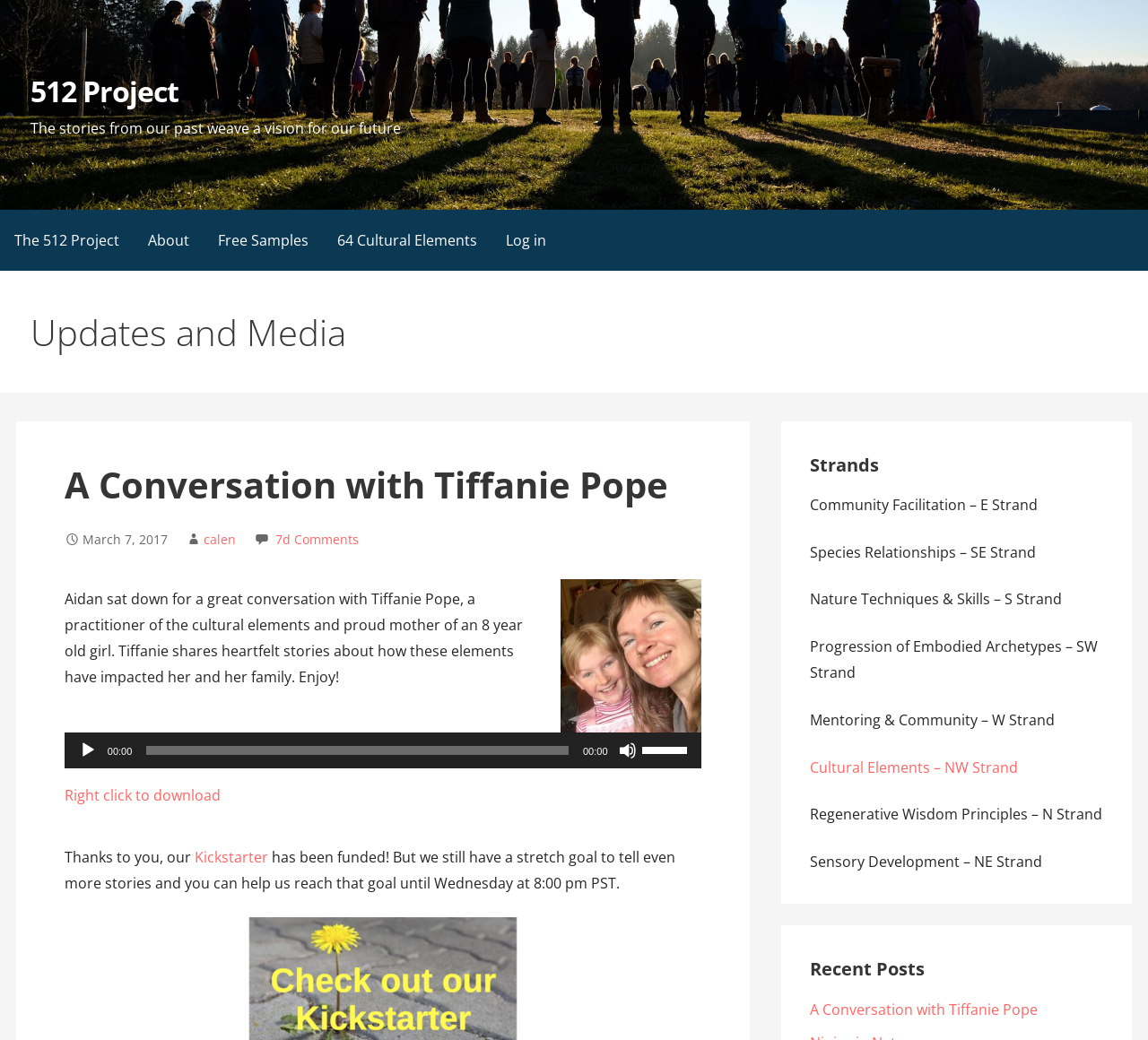Utilize the details in the image to thoroughly answer the following question: What is the purpose of the 'Time Slider'?

The 'Time Slider' is an interactive element within the 'Audio Player' application, which allows users to control the playback of the audio by dragging the slider to a specific time. This can be inferred from its horizontal orientation and the presence of a 'Play' button and a timer nearby.